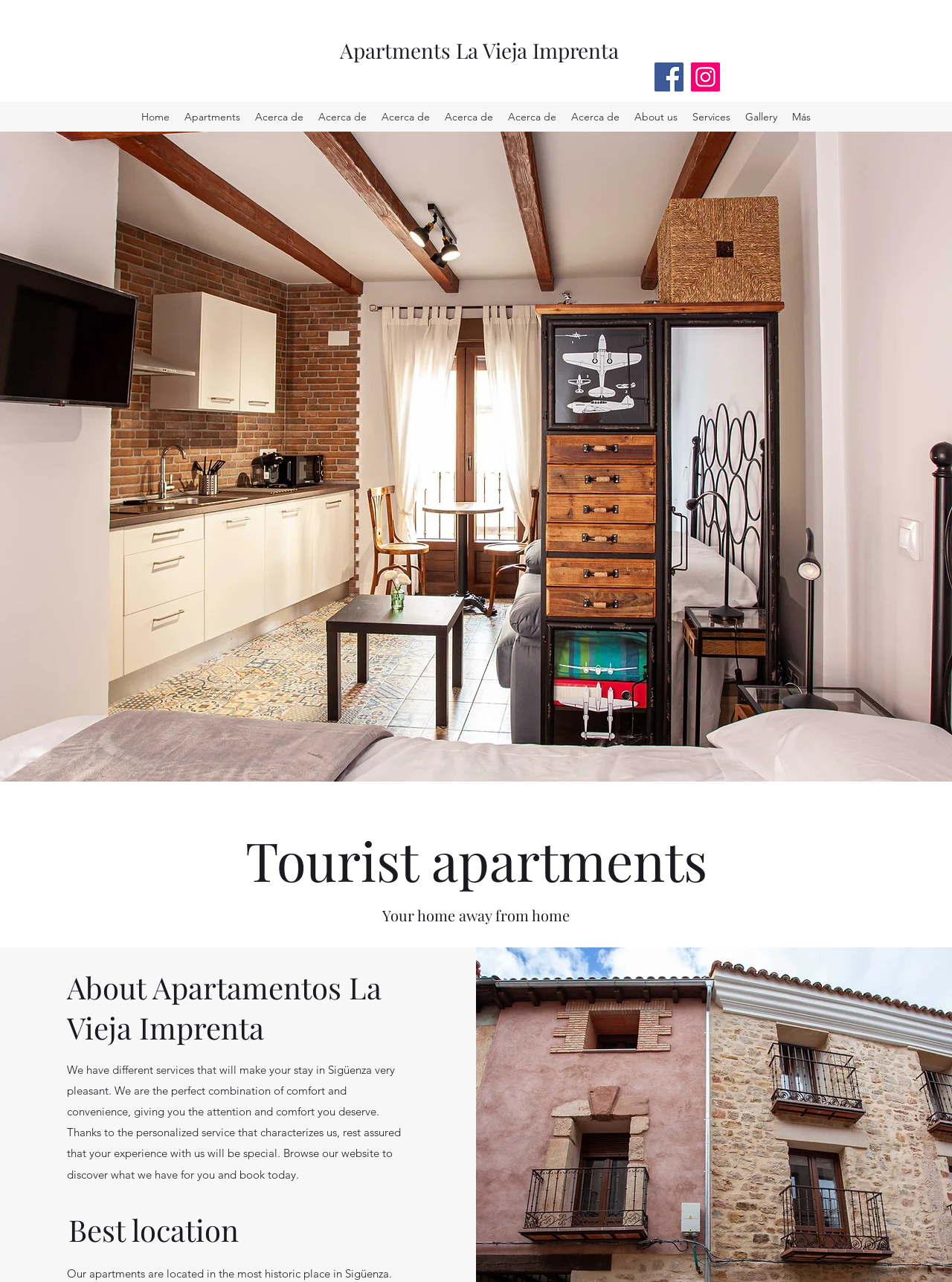Utilize the information from the image to answer the question in detail:
What is the benefit of staying at these apartments?

The website mentions 'We are the perfect combination of comfort and convenience, giving you the attention and comfort you deserve.' which suggests that the benefit of staying at these apartments is the comfort and convenience they offer.